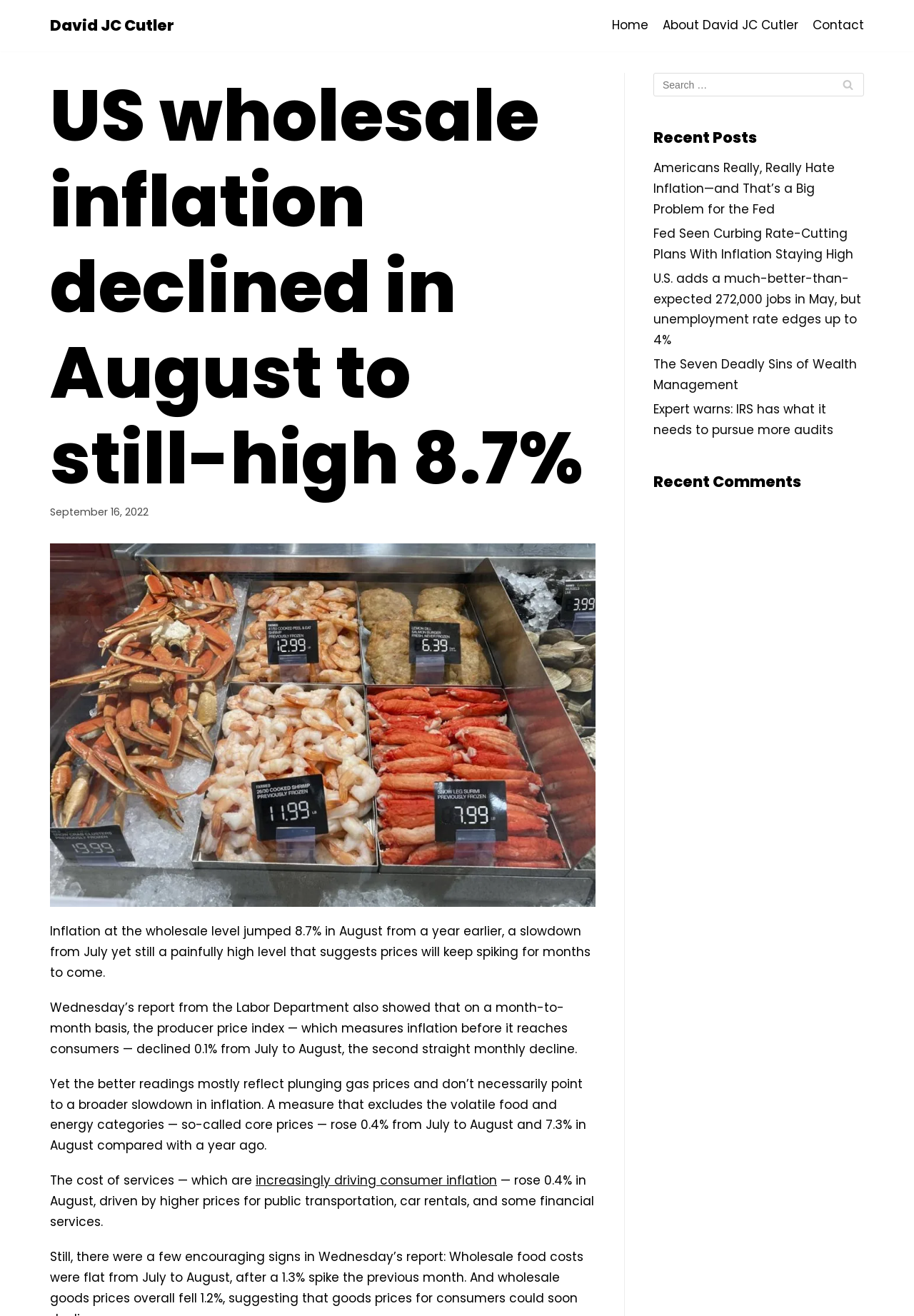What is the current wholesale inflation rate?
Using the visual information, reply with a single word or short phrase.

8.7%